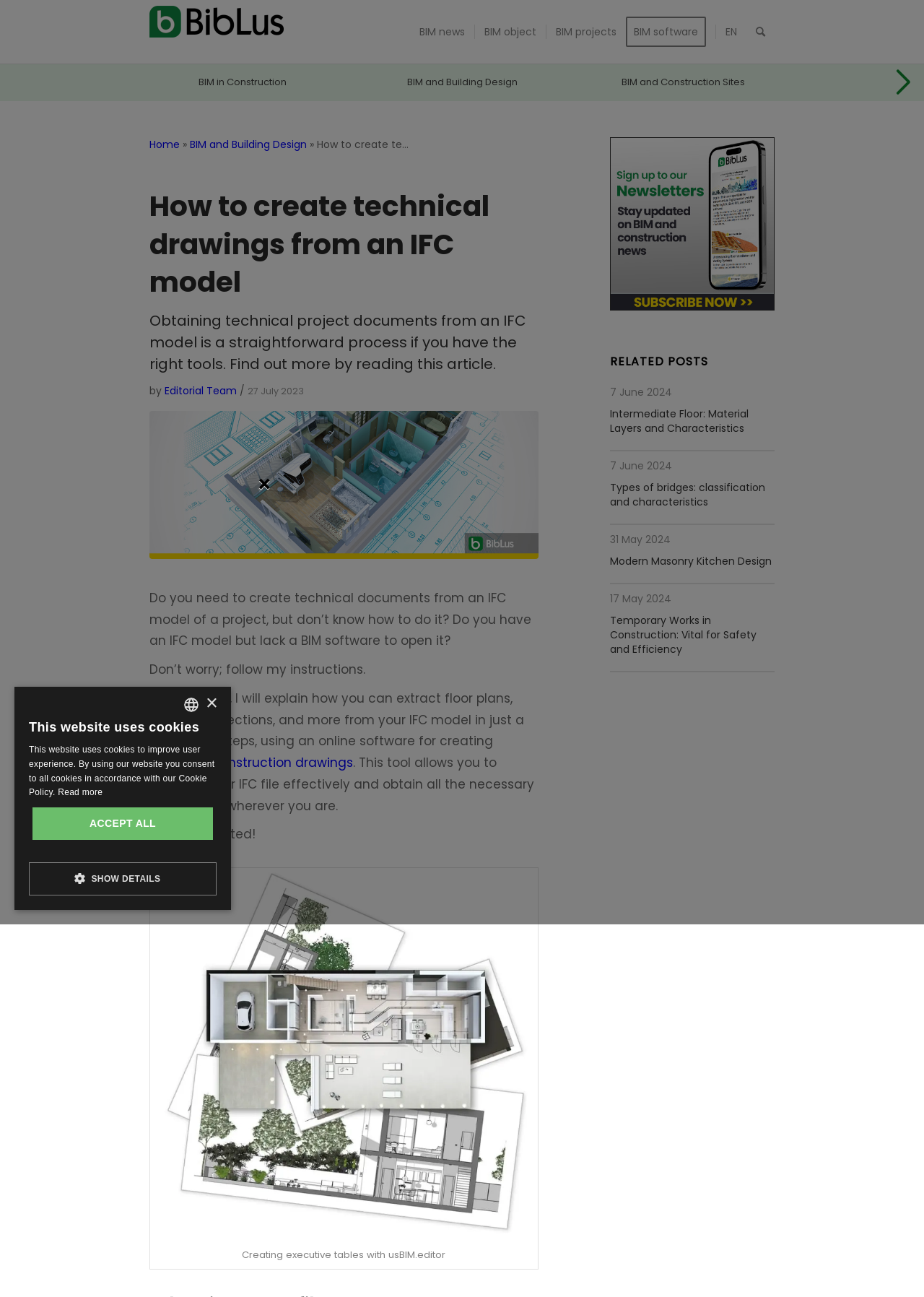Respond to the question below with a single word or phrase: What is the title of the article?

How to create technical drawings from an IFC model